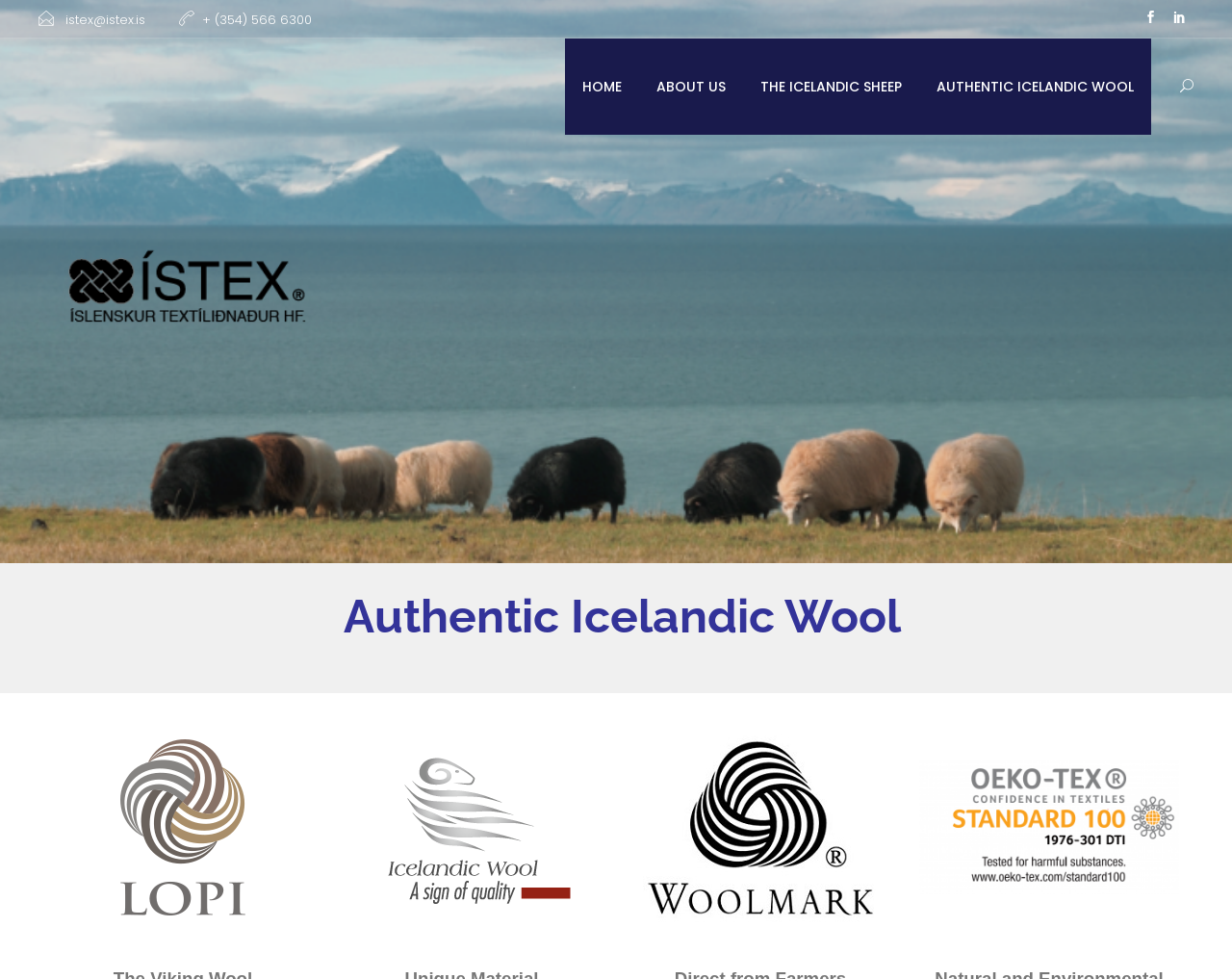Find the bounding box coordinates for the area that should be clicked to accomplish the instruction: "learn about the Icelandic sheep".

[0.603, 0.039, 0.746, 0.138]